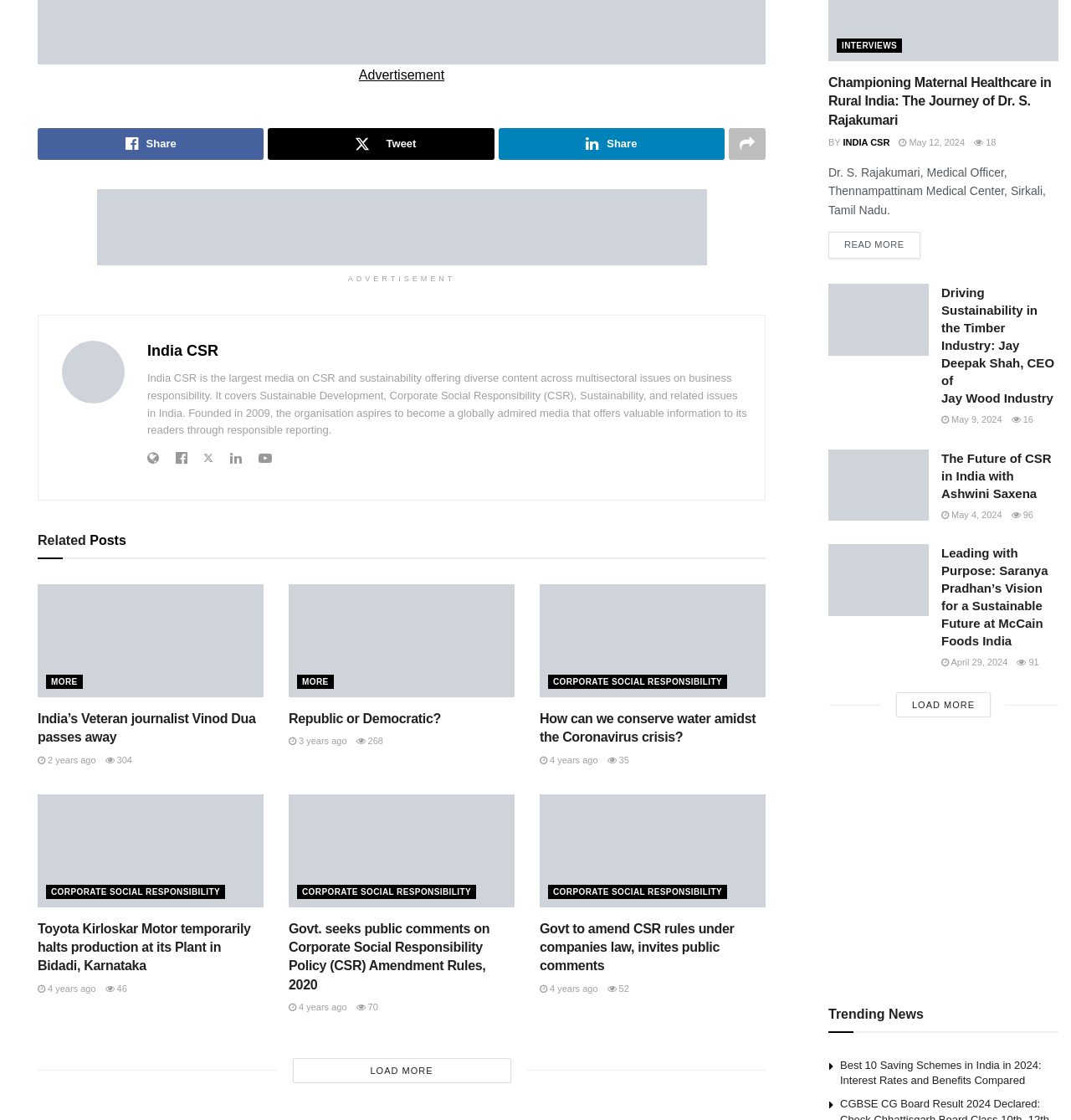What is the topic of the interview with Dr. S. Rajakumari?
Answer with a single word or phrase, using the screenshot for reference.

Maternal Healthcare in Rural India